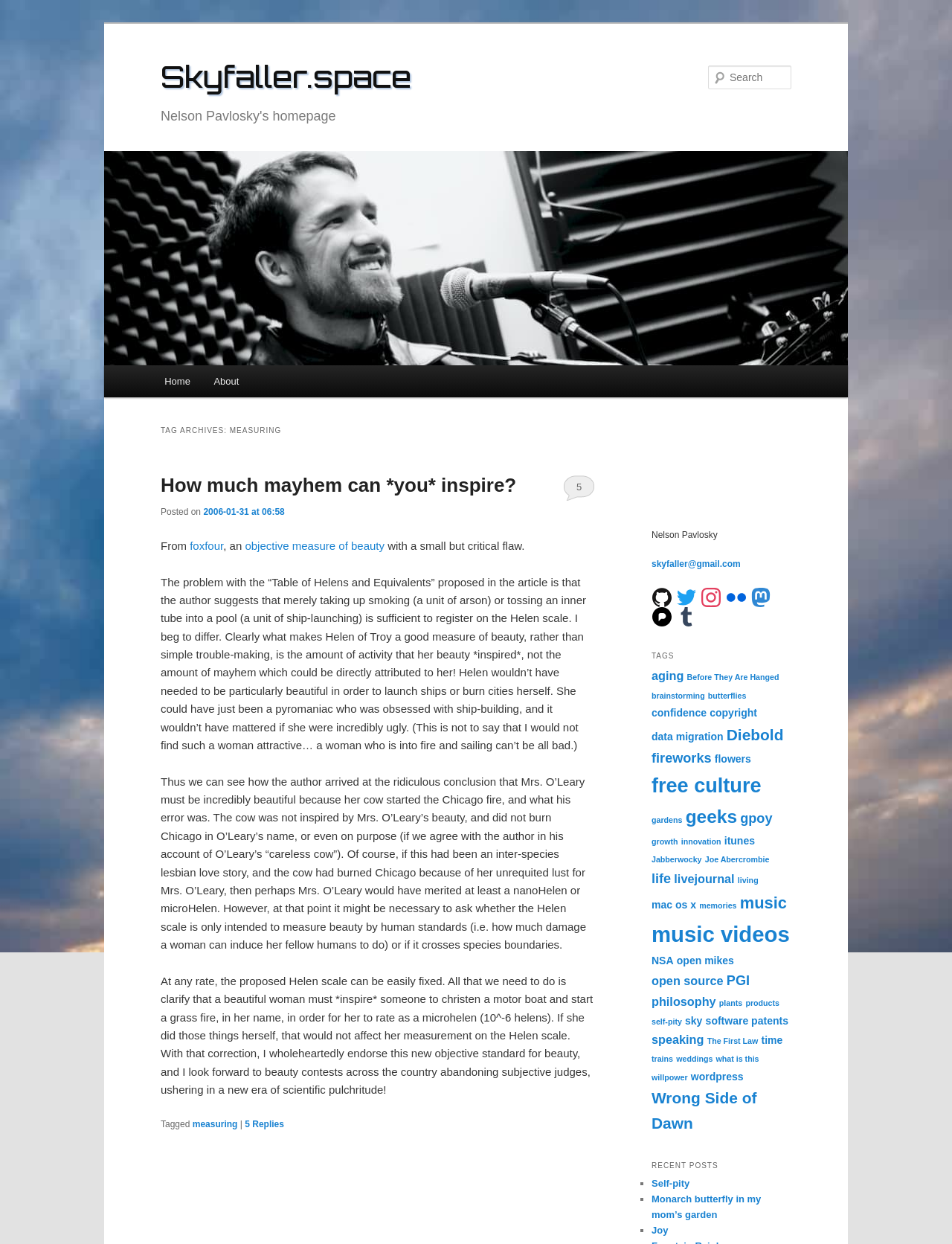Using the provided element description: "objective measure of beauty", determine the bounding box coordinates of the corresponding UI element in the screenshot.

[0.257, 0.434, 0.404, 0.444]